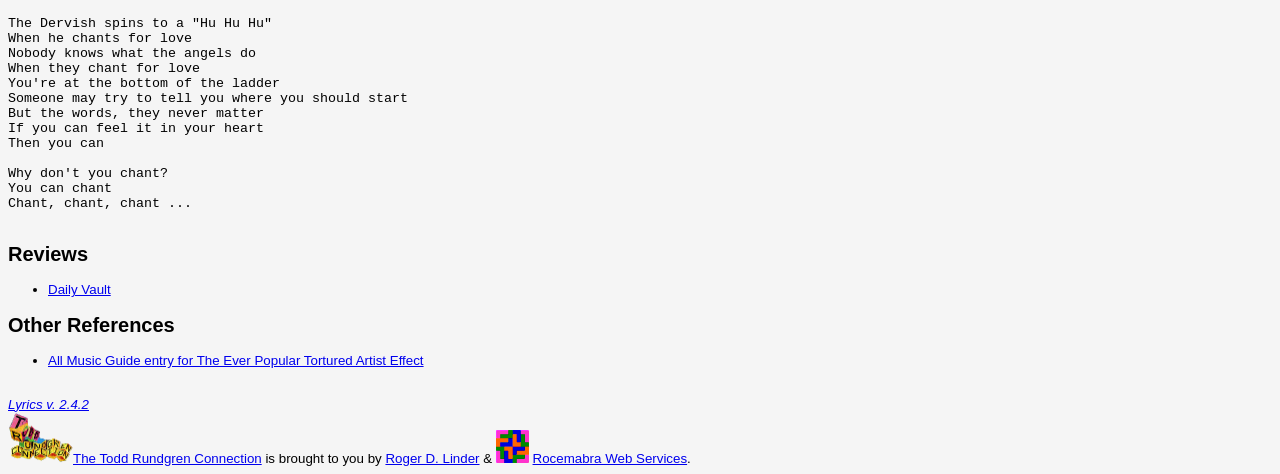Who is credited with bringing the webpage?
From the image, respond using a single word or phrase.

Roger D. Linder